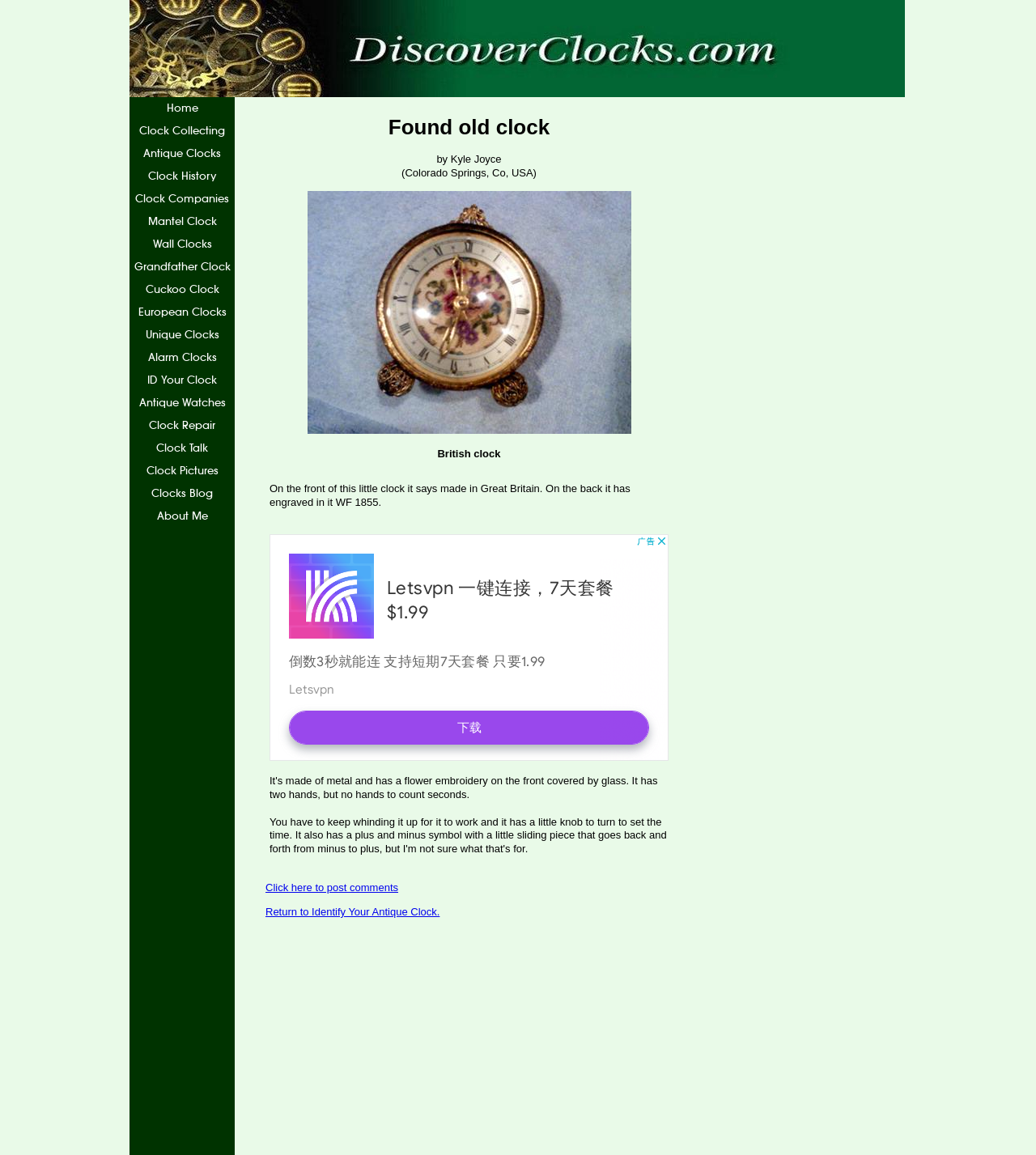Please identify the coordinates of the bounding box that should be clicked to fulfill this instruction: "Go to Clock Collecting page".

[0.125, 0.104, 0.227, 0.123]